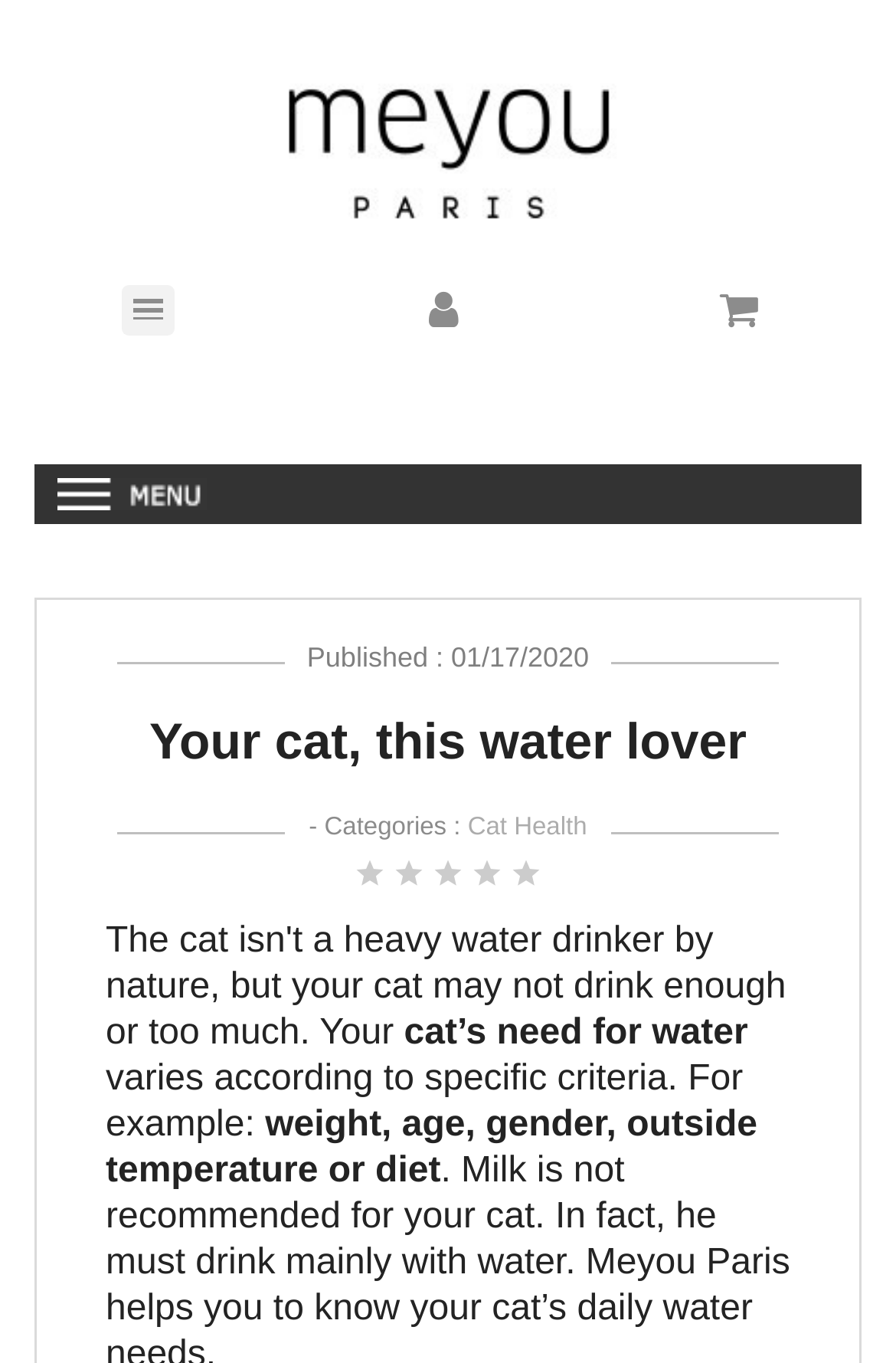Carefully examine the image and provide an in-depth answer to the question: What factors affect a cat's need for water?

The factors that affect a cat's need for water can be found in the static text elements that are children of the header element. The text 'weight, age, gender, outside temperature or diet' is contained within one of these elements, indicating the factors that influence a cat's need for water.